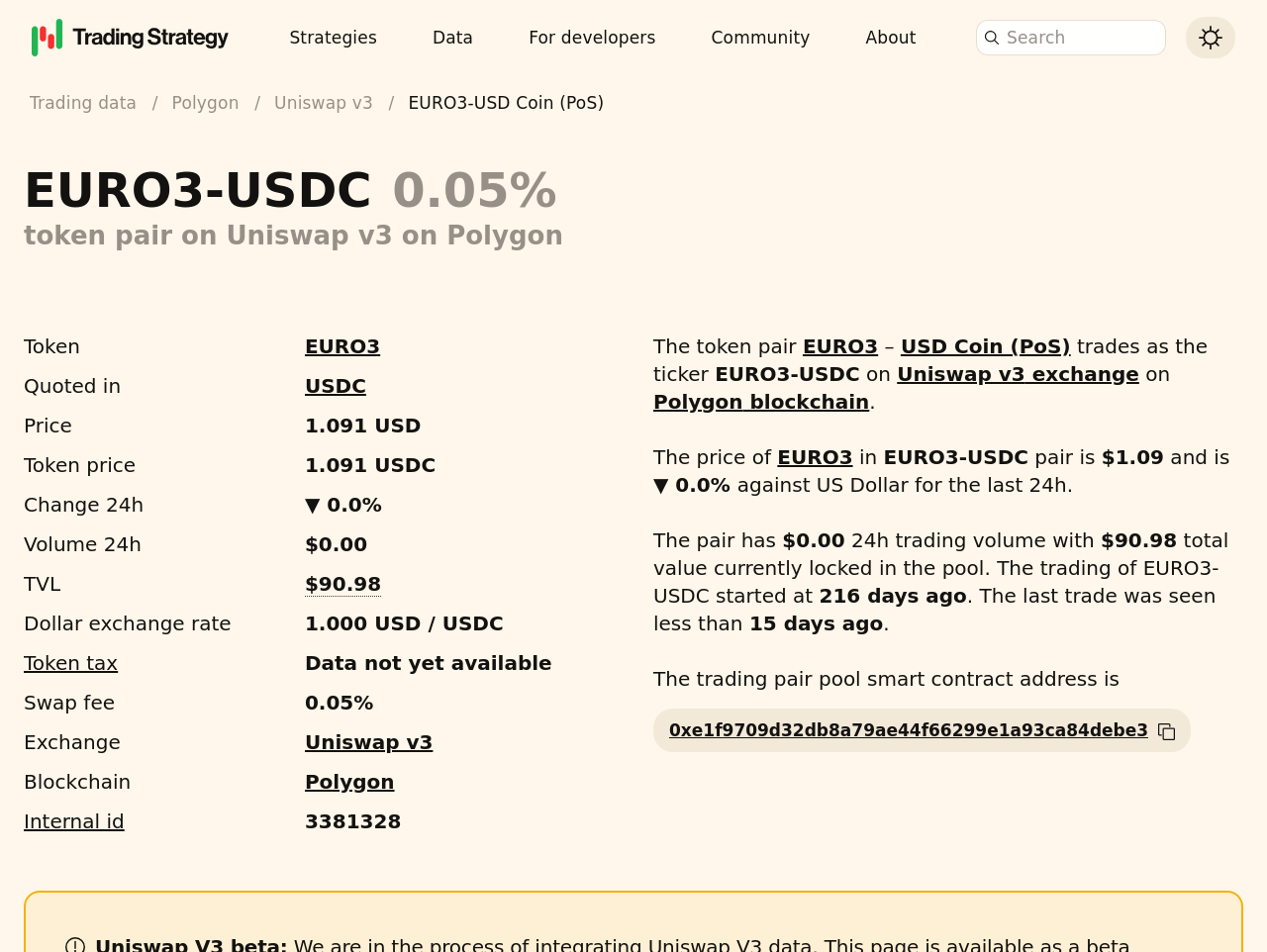Give a full account of the webpage's elements and their arrangement.

This webpage is about the EURO3-USDC token pair on Uniswap v3 on the Polygon blockchain. At the top, there is a navigation bar with links to "Home", "Strategies", "Data", "For developers", "Community", and "About". Next to the navigation bar, there is a search bar with a magnifying glass icon.

Below the navigation bar, there is a breadcrumb navigation section showing the path "Trading data" > "Polygon" > "Uniswap v3" > "EURO3-USDC 0.05% token pair". 

The main content area is divided into two sections. On the left, there is a description list with 10 terms and their corresponding details. The terms include "Token", "Quoted in", "Price", "Token price", "Change 24h", "Volume 24h", "TVL", "Dollar exchange rate", "Token tax", and "Swap fee". The details provide information about the EURO3-USDC token pair, such as its price, token price, 24-hour change, and volume.

On the right side of the main content area, there is a section with a heading "EURO3-USDC 0.05% token pair on Uniswap v3 on Polygon". Below the heading, there is a progress bar indicating the liquidity of the token pair.

At the bottom of the page, there is a button with an icon, likely used for some action related to the token pair.